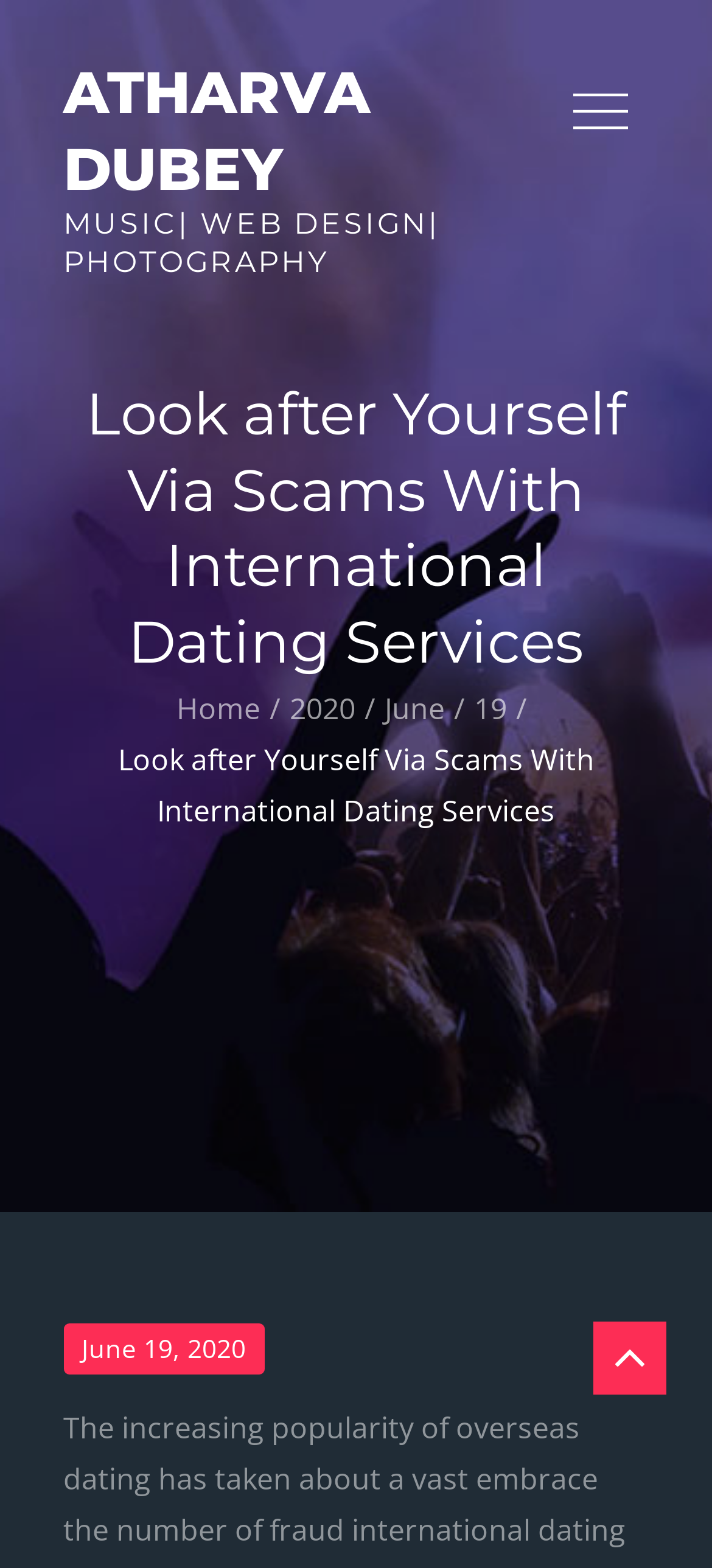Create an elaborate caption that covers all aspects of the webpage.

The webpage appears to be a blog post or article titled "Look after Yourself Via Scams With International Dating Services" by Atharva Dubey. At the top right corner, there is a button. Below the title, there is a link to the author's name, Atharva Dubey, followed by a brief description of the author's interests, "MUSIC| WEB DESIGN| PHOTOGRAPHY". 

The main content of the webpage is divided into sections. The first section is a heading that repeats the title of the webpage. Below the heading, there is a navigation section labeled "Breadcrumbs" that contains links to "Home", "2020", "June", and "19", which likely represent the date and category of the post. 

Following the navigation section, there is a static text that again repeats the title of the webpage. Below this text, there is a section that provides information about the post, including the text "Posted on" and a link to the date "June 19, 2020", which is accompanied by a time element.